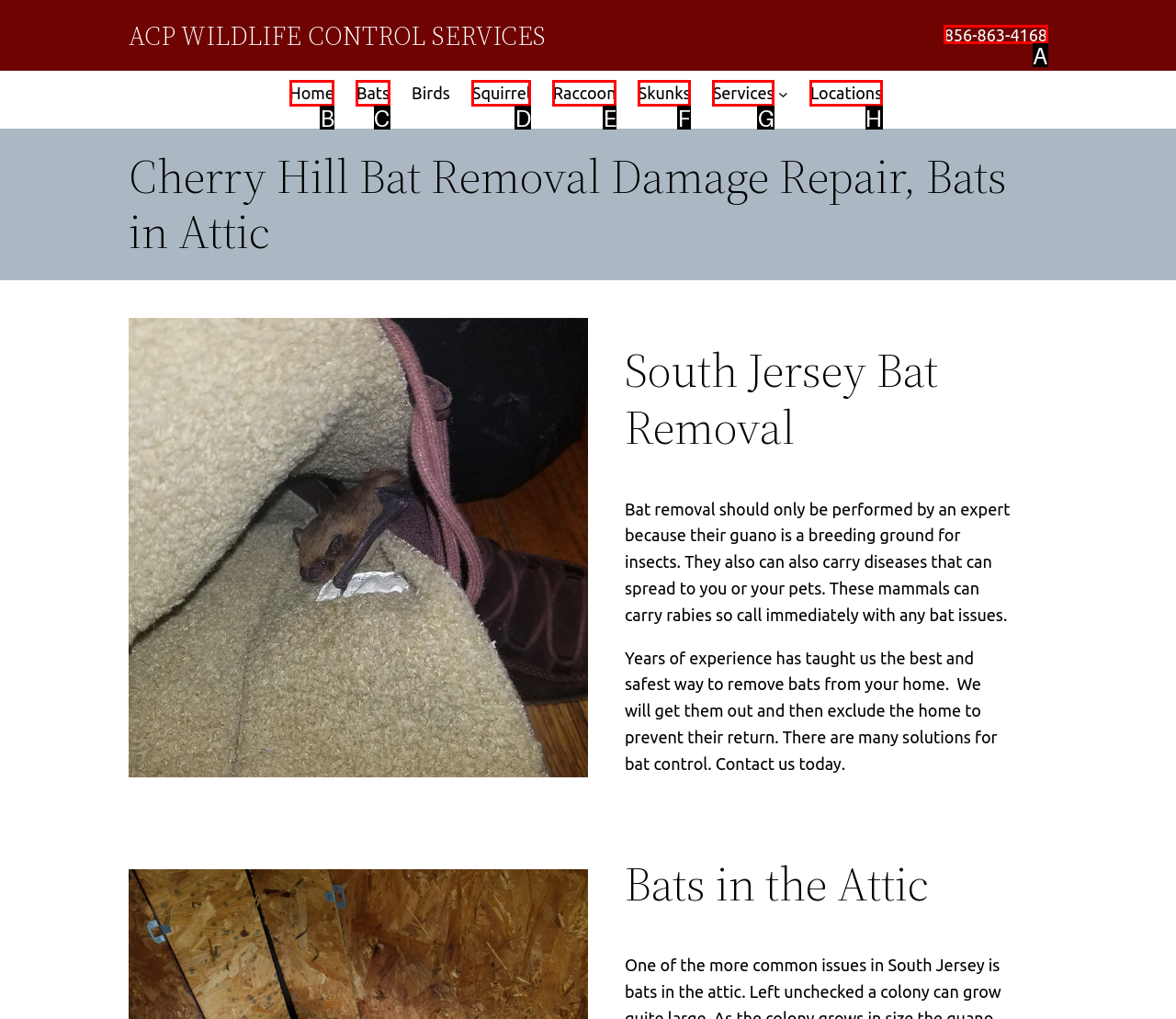Indicate which UI element needs to be clicked to fulfill the task: Call the phone number
Answer with the letter of the chosen option from the available choices directly.

A